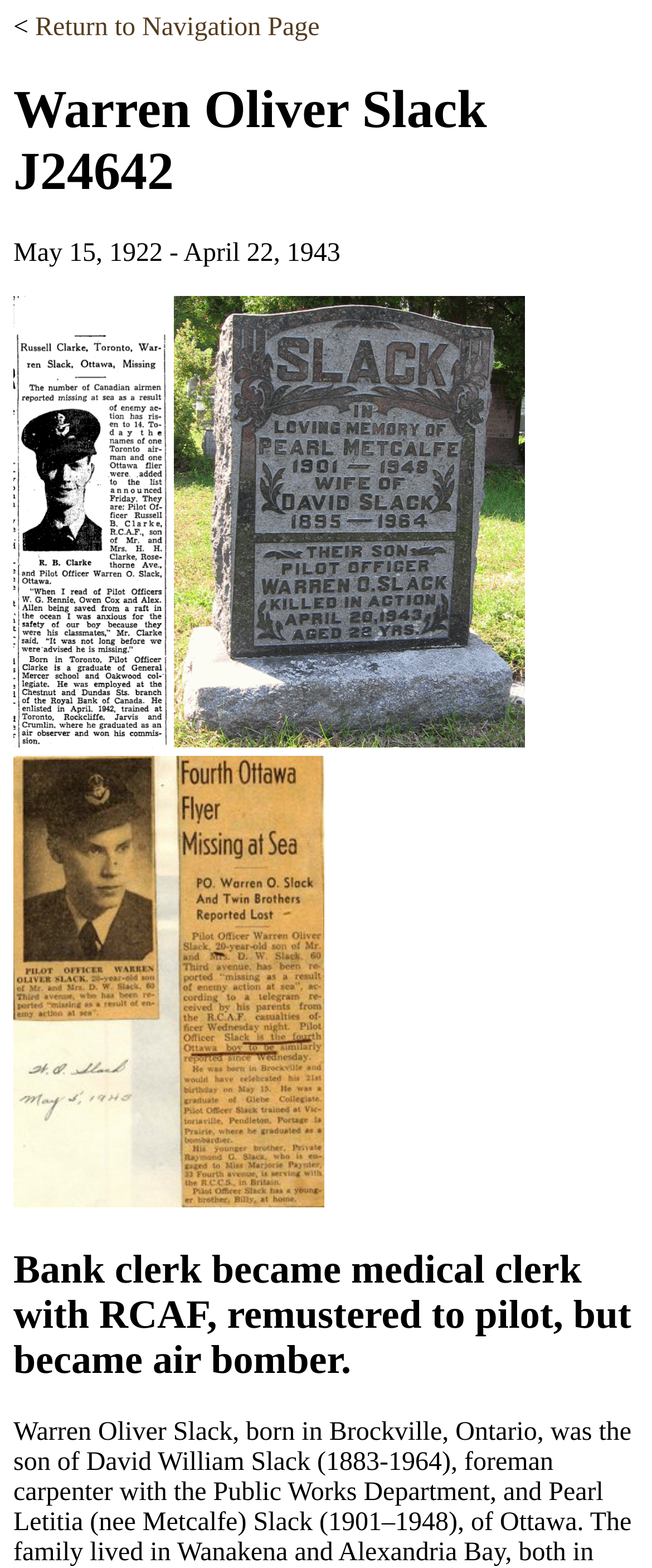Please extract the title of the webpage.

Warren Oliver Slack J24642